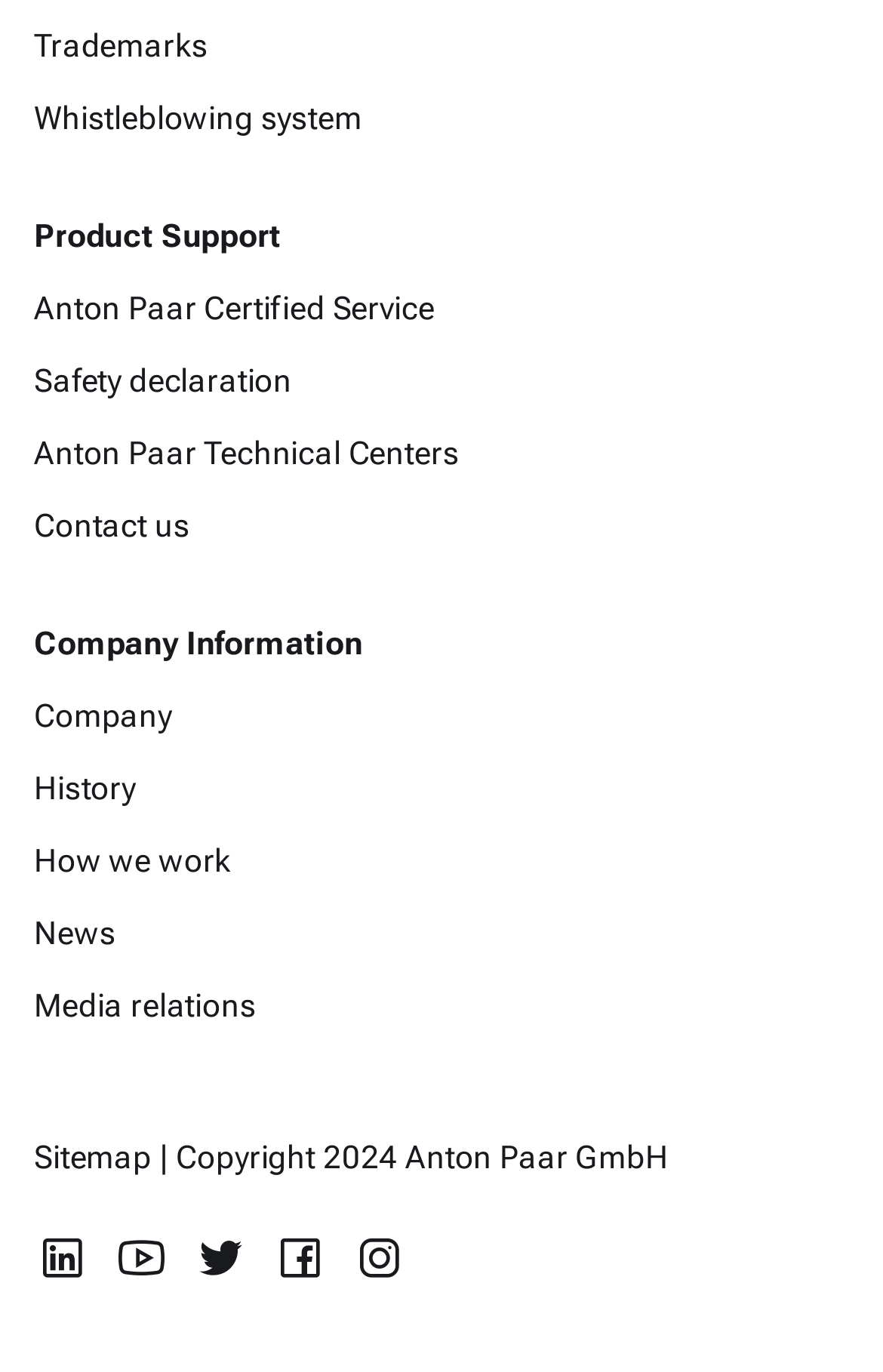Please determine the bounding box coordinates for the element that should be clicked to follow these instructions: "Go to Finance page".

None